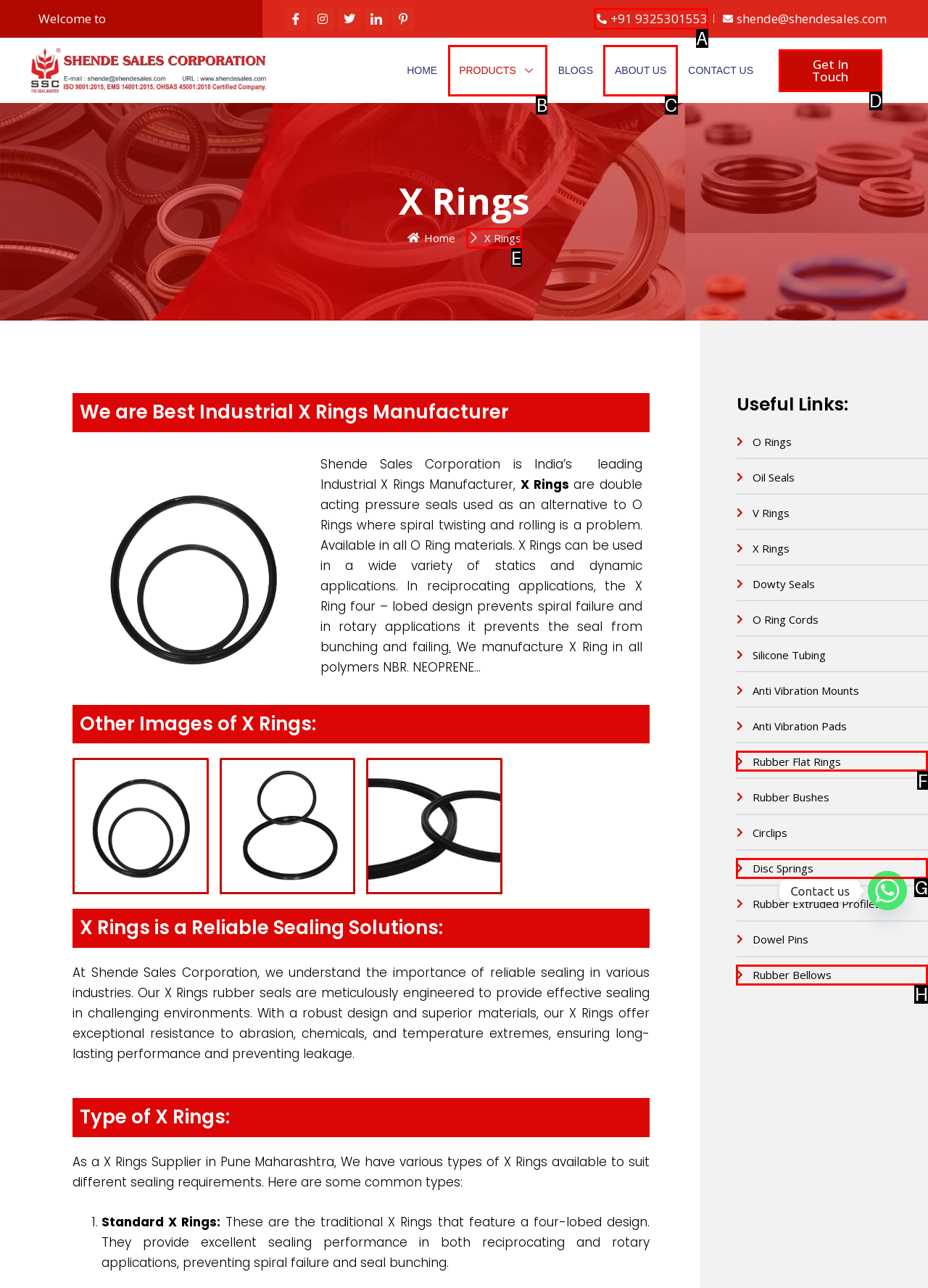Find the HTML element to click in order to complete this task: View the X Rings product page
Answer with the letter of the correct option.

E